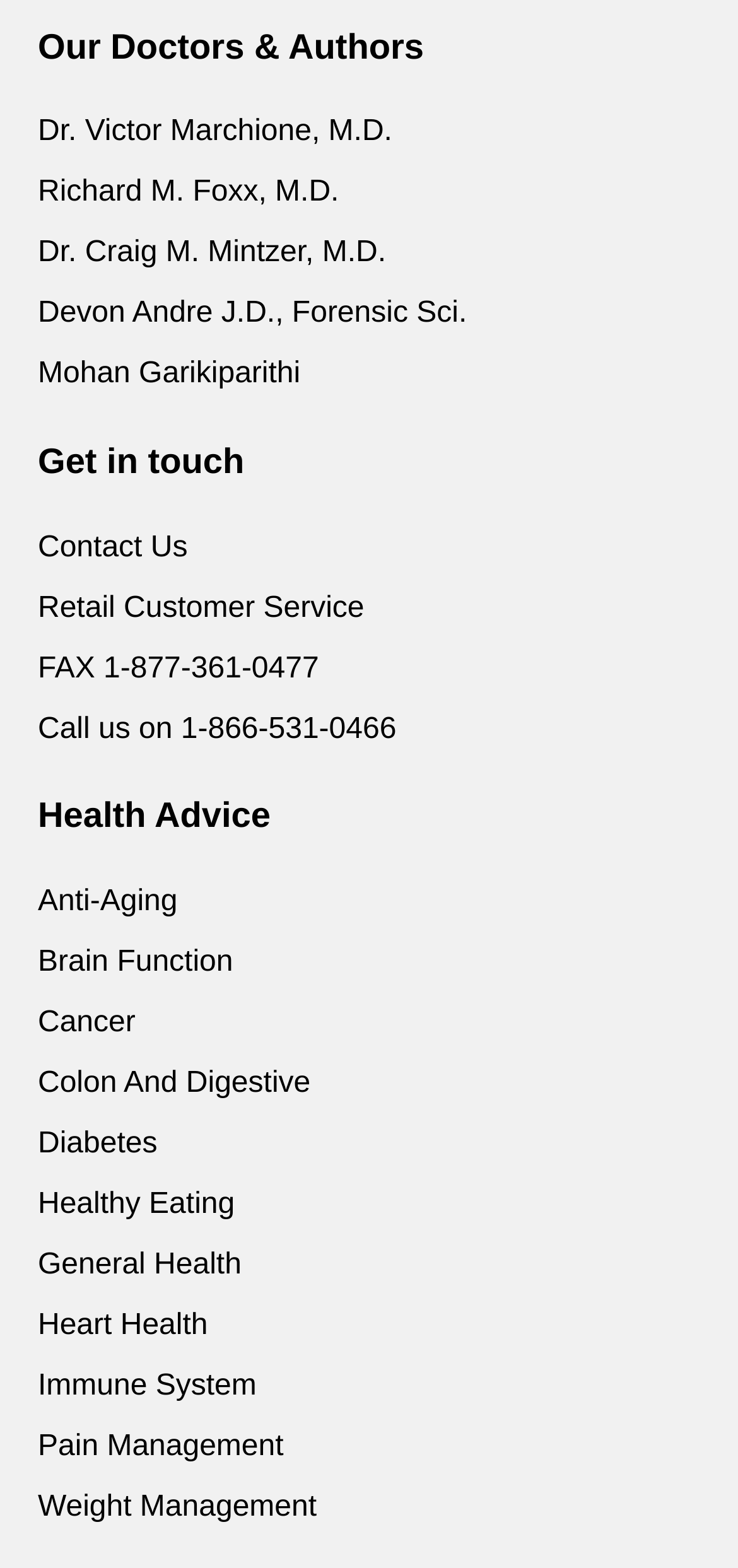Provide the bounding box coordinates of the HTML element this sentence describes: "Retail Customer Service". The bounding box coordinates consist of four float numbers between 0 and 1, i.e., [left, top, right, bottom].

[0.051, 0.377, 0.494, 0.398]